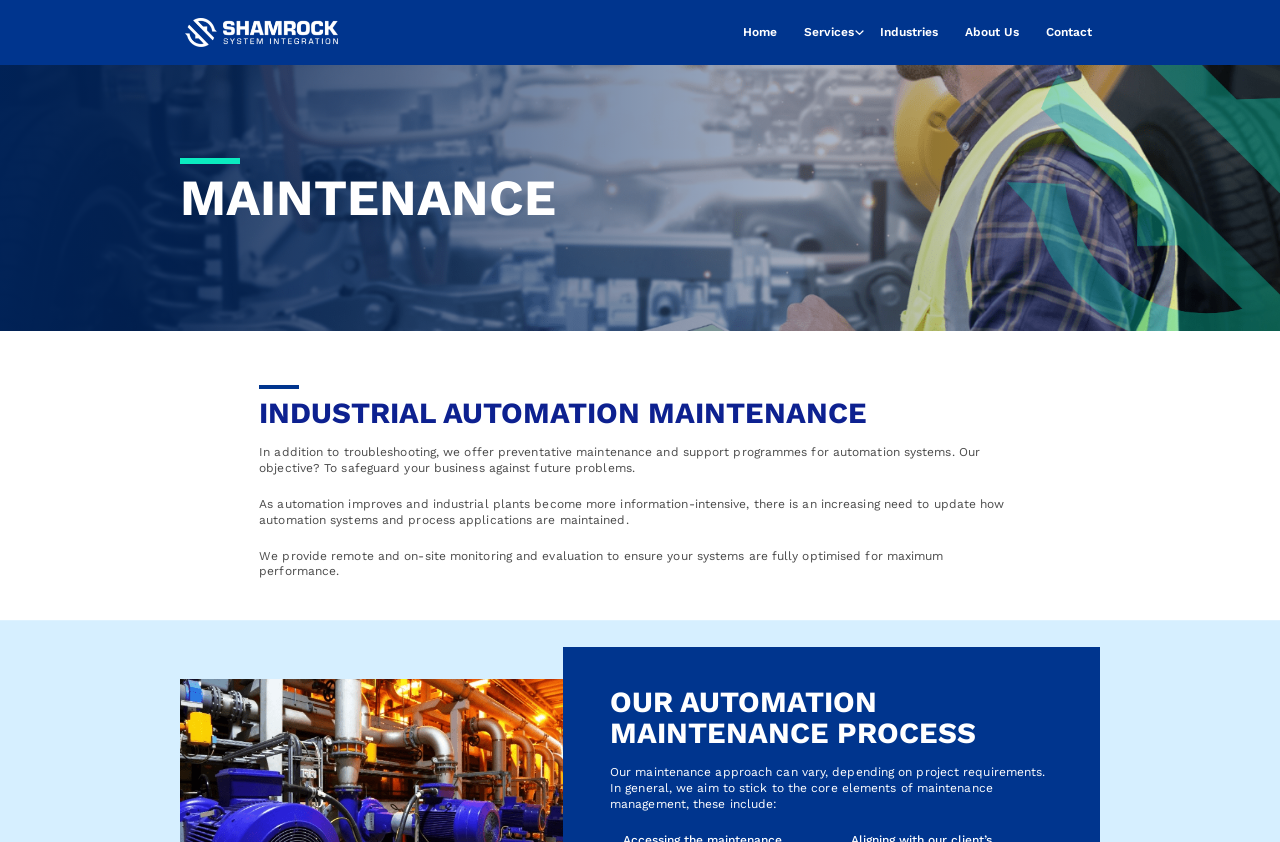How many navigation links are there?
Kindly answer the question with as much detail as you can.

There are five navigation links at the top of the webpage, namely 'Home', 'Services', 'Industries', 'About Us', and 'Contact'.